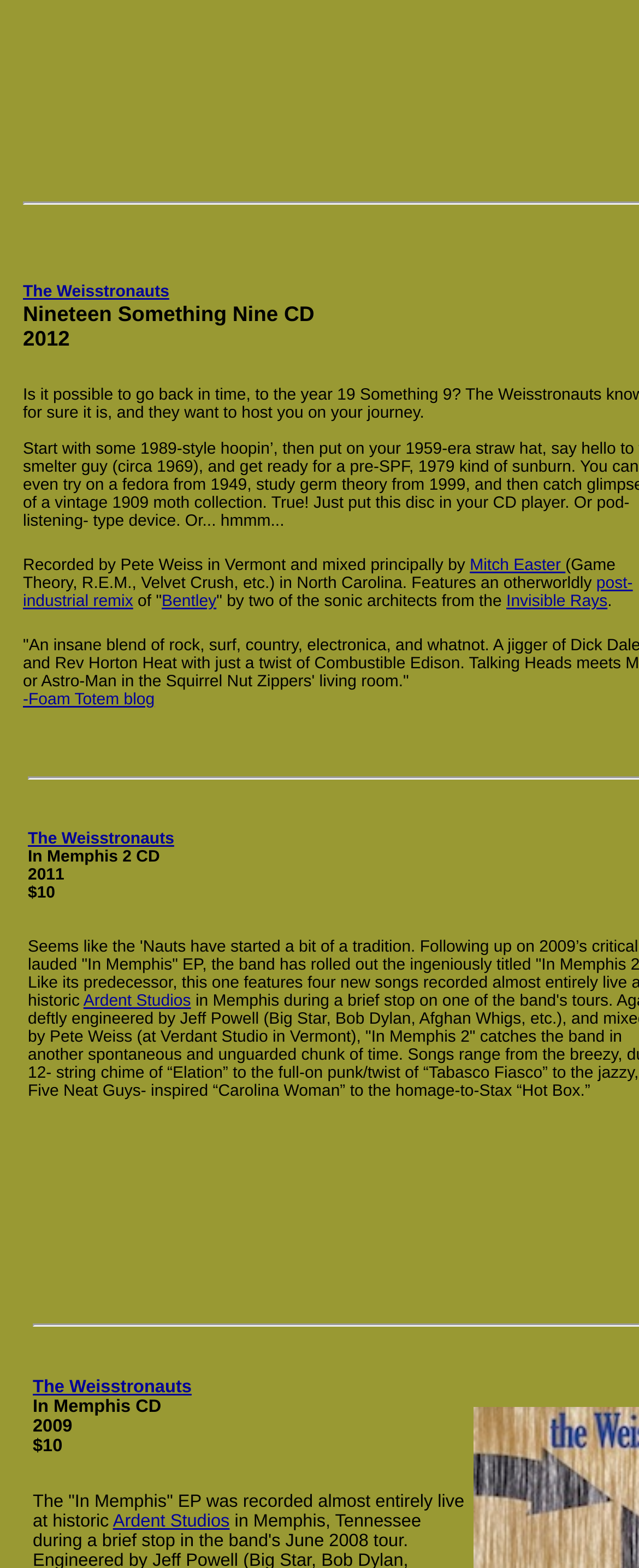Please indicate the bounding box coordinates for the clickable area to complete the following task: "Explore the Ardent Studios website". The coordinates should be specified as four float numbers between 0 and 1, i.e., [left, top, right, bottom].

[0.131, 0.633, 0.299, 0.644]